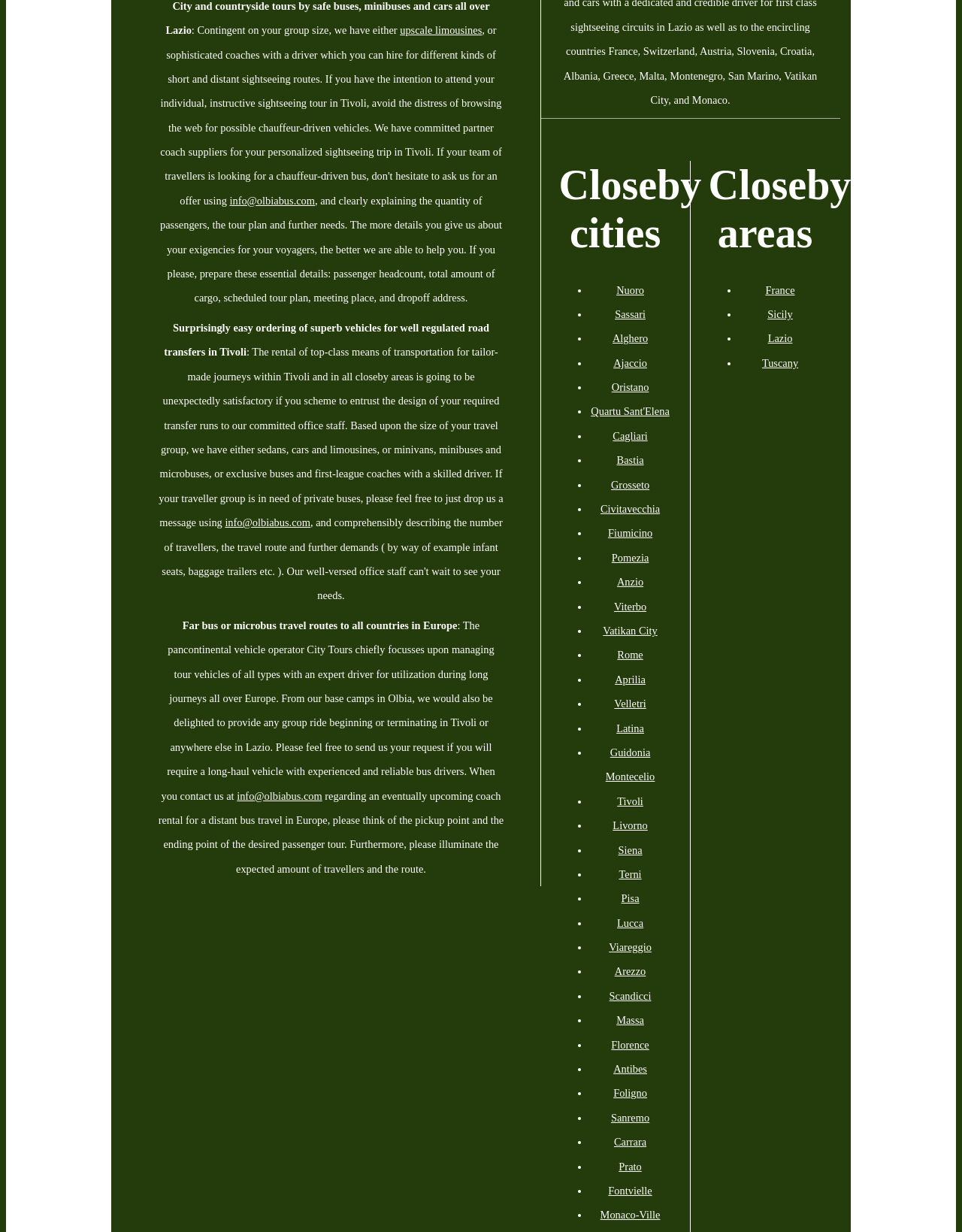Please specify the bounding box coordinates of the clickable region necessary for completing the following instruction: "Read about 'Yusmarg'". The coordinates must consist of four float numbers between 0 and 1, i.e., [left, top, right, bottom].

None